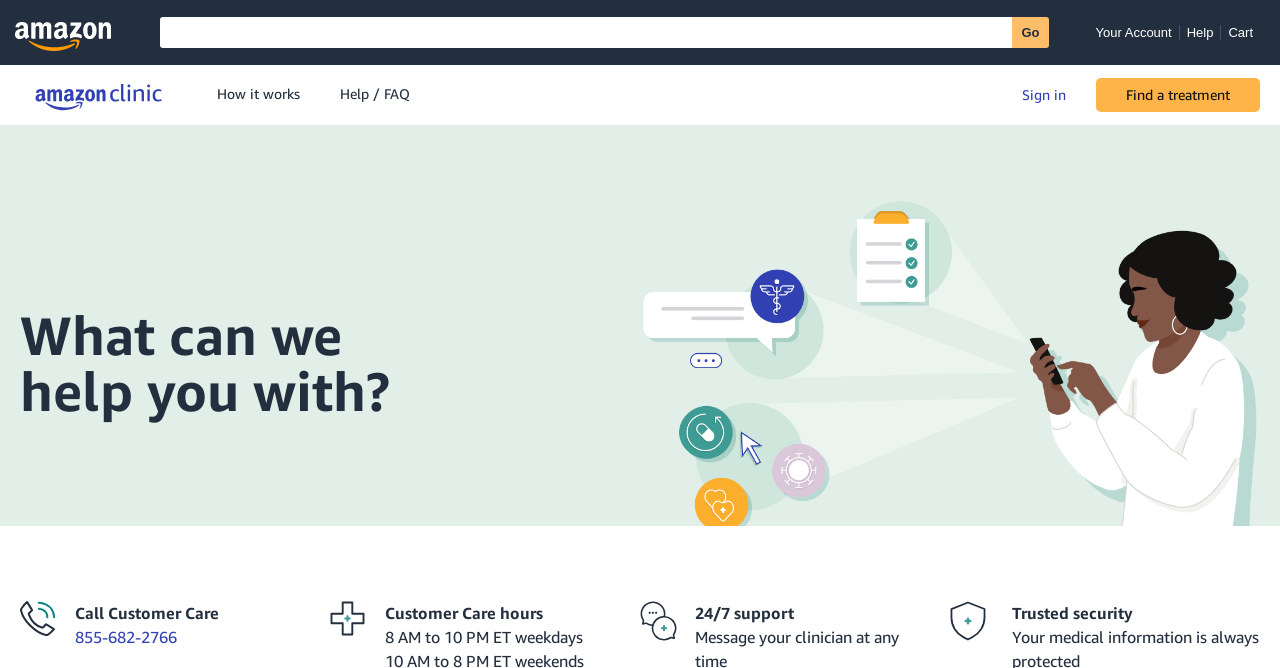Identify and extract the main heading from the webpage.

What can we
help you with?